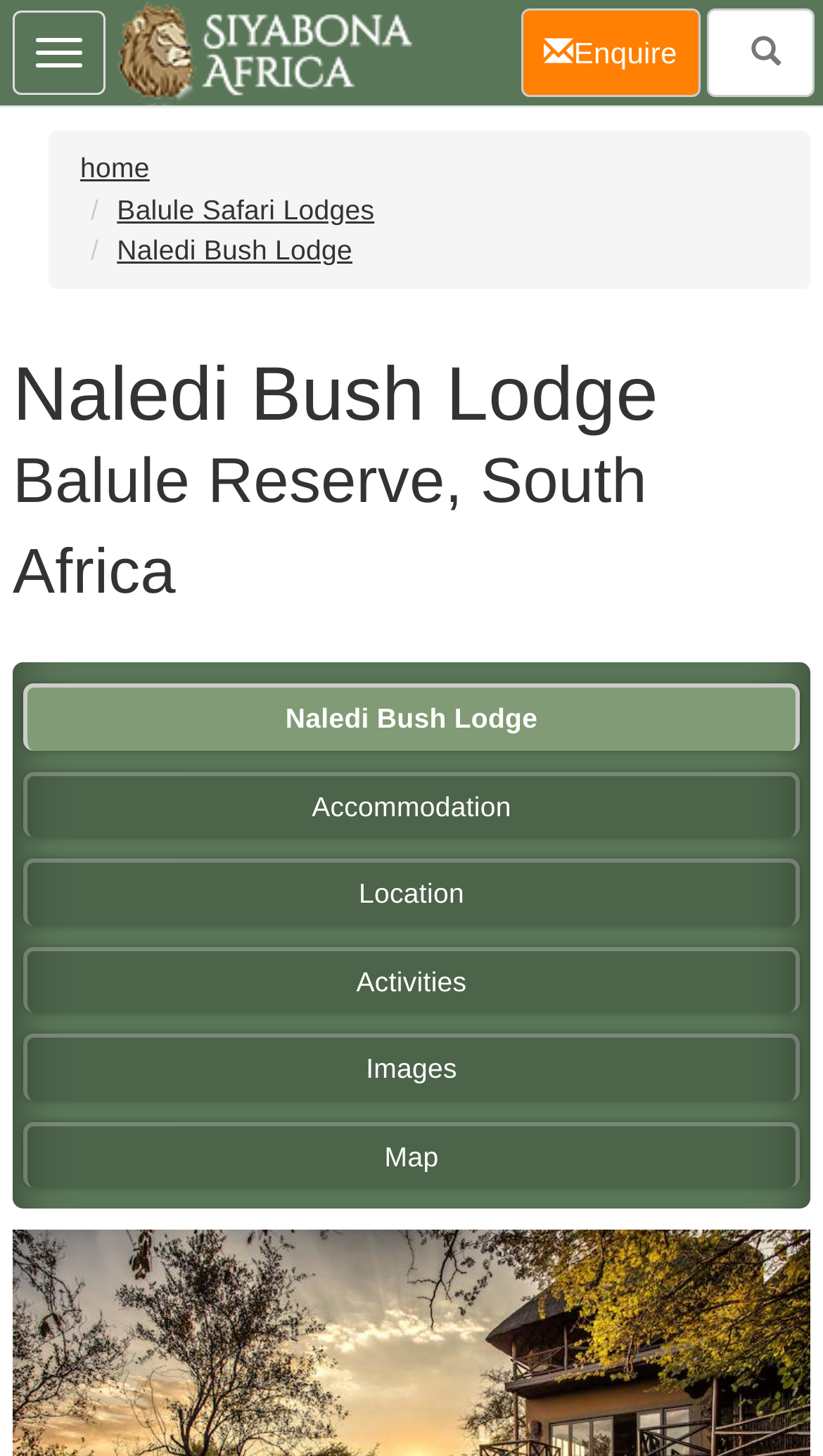How many images are there in the navigation bar?
Provide a well-explained and detailed answer to the question.

There is one image in the navigation bar, which is a part of the link 'home'.